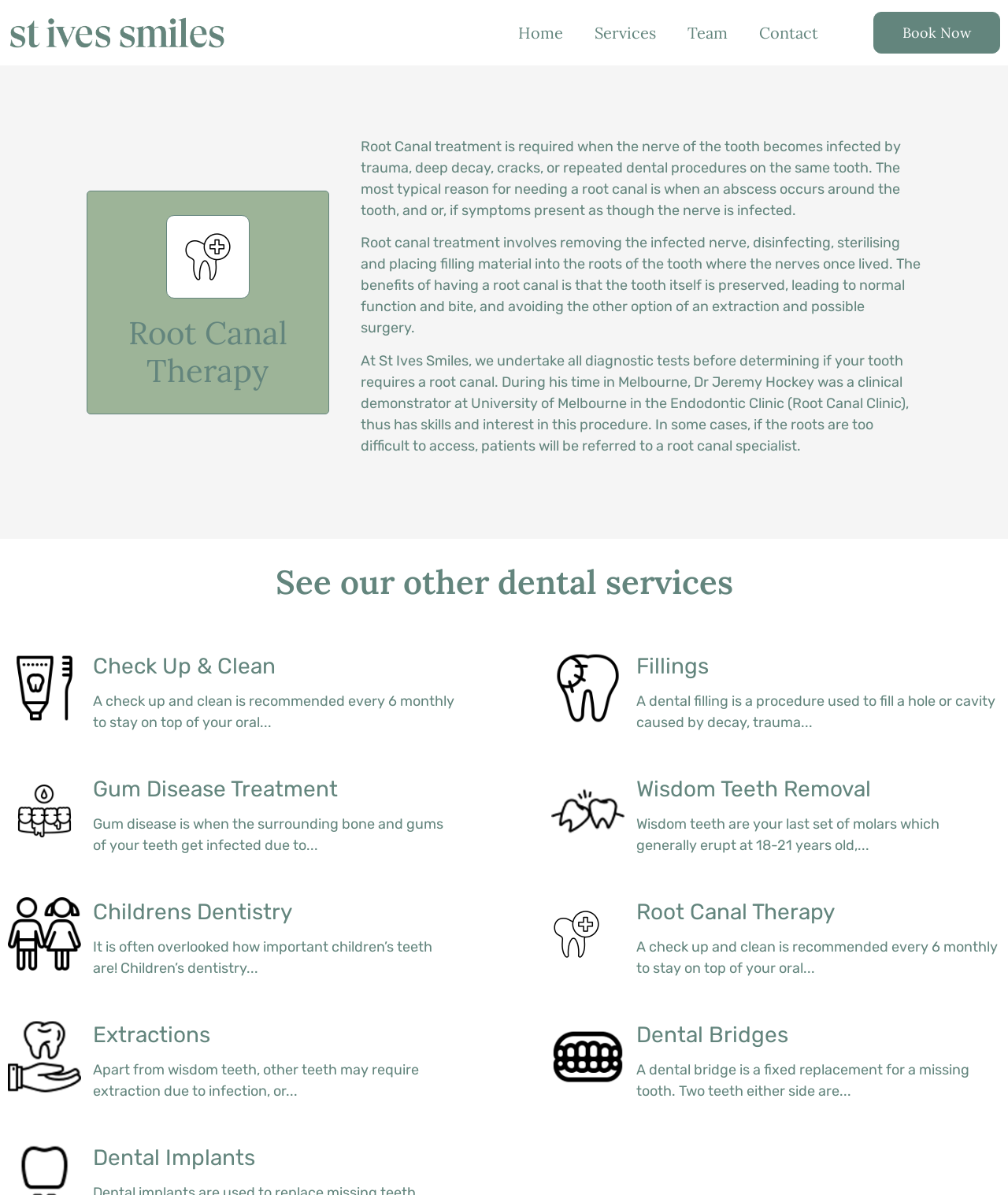What is the purpose of a dental bridge?
Based on the visual information, provide a detailed and comprehensive answer.

As mentioned on the webpage, a dental bridge is a fixed replacement for a missing tooth, where two teeth either side are prepared to support the artificial tooth.